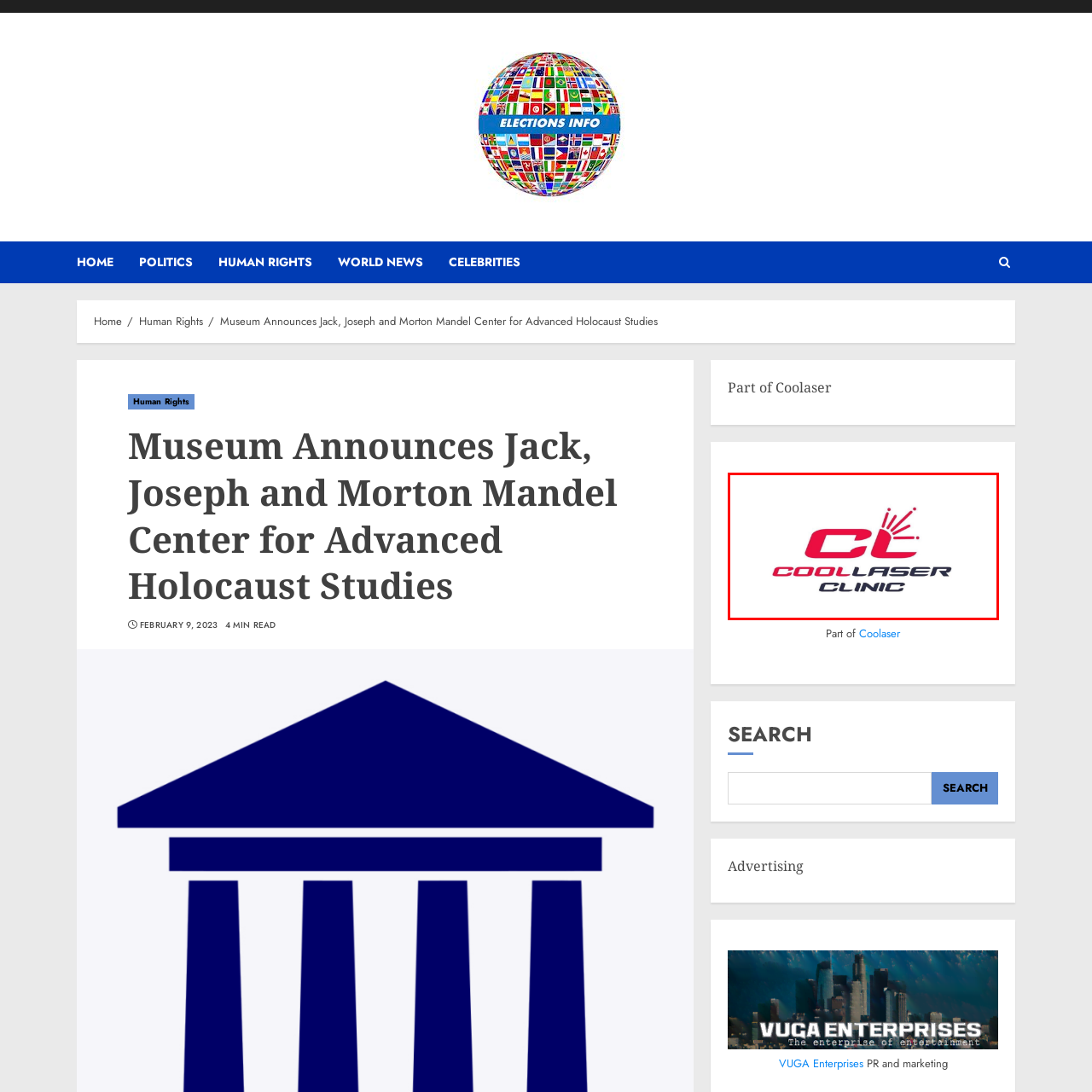Look at the image highlighted by the red boundary and answer the question with a succinct word or phrase:
What does the word 'CLINIC' reinforce in the logo?

Service aspect